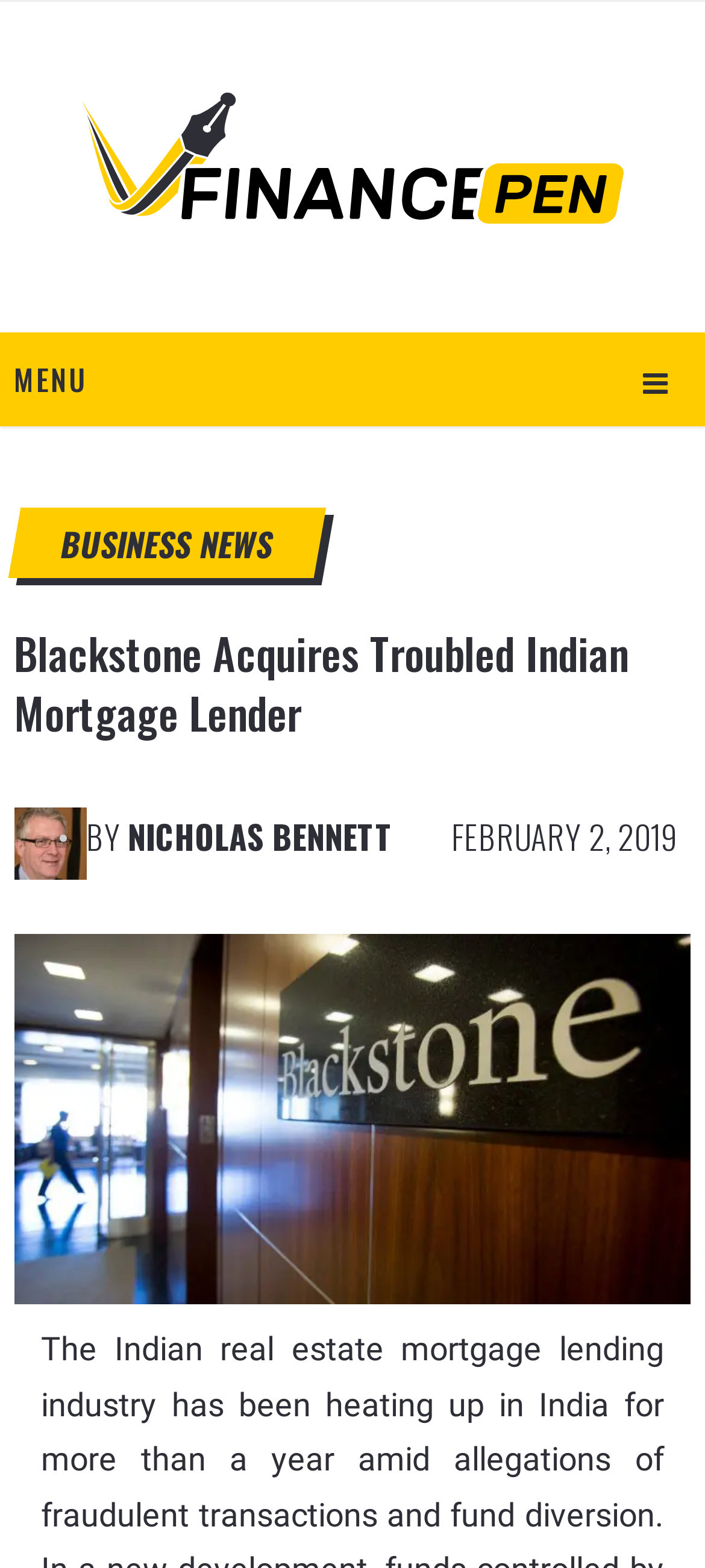Using the element description: "Nicholas Bennett", determine the bounding box coordinates. The coordinates should be in the format [left, top, right, bottom], with values between 0 and 1.

[0.182, 0.518, 0.558, 0.548]